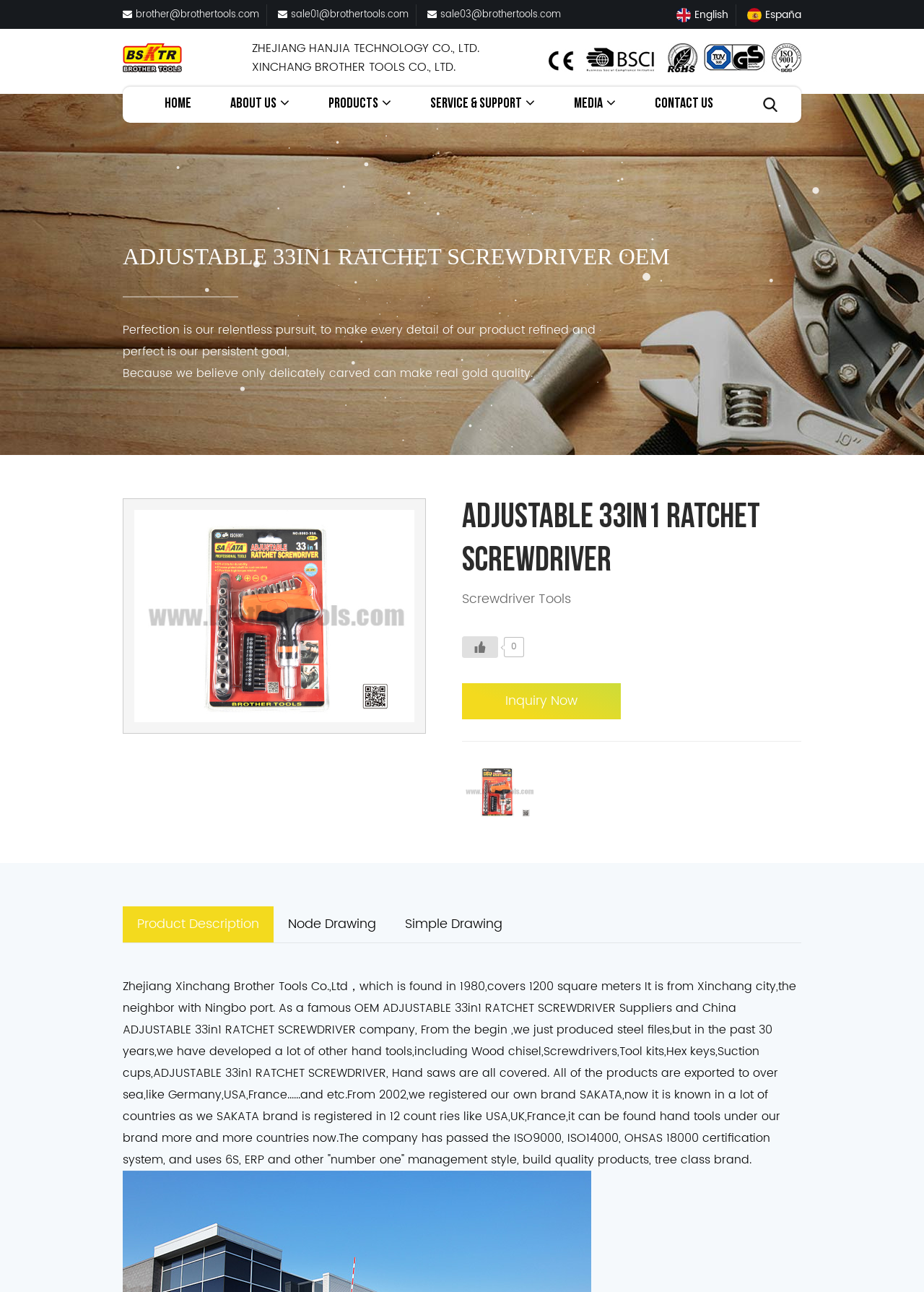Identify and provide the text of the main header on the webpage.

ADJUSTABLE 33in1 RATCHET SCREWDRIVER